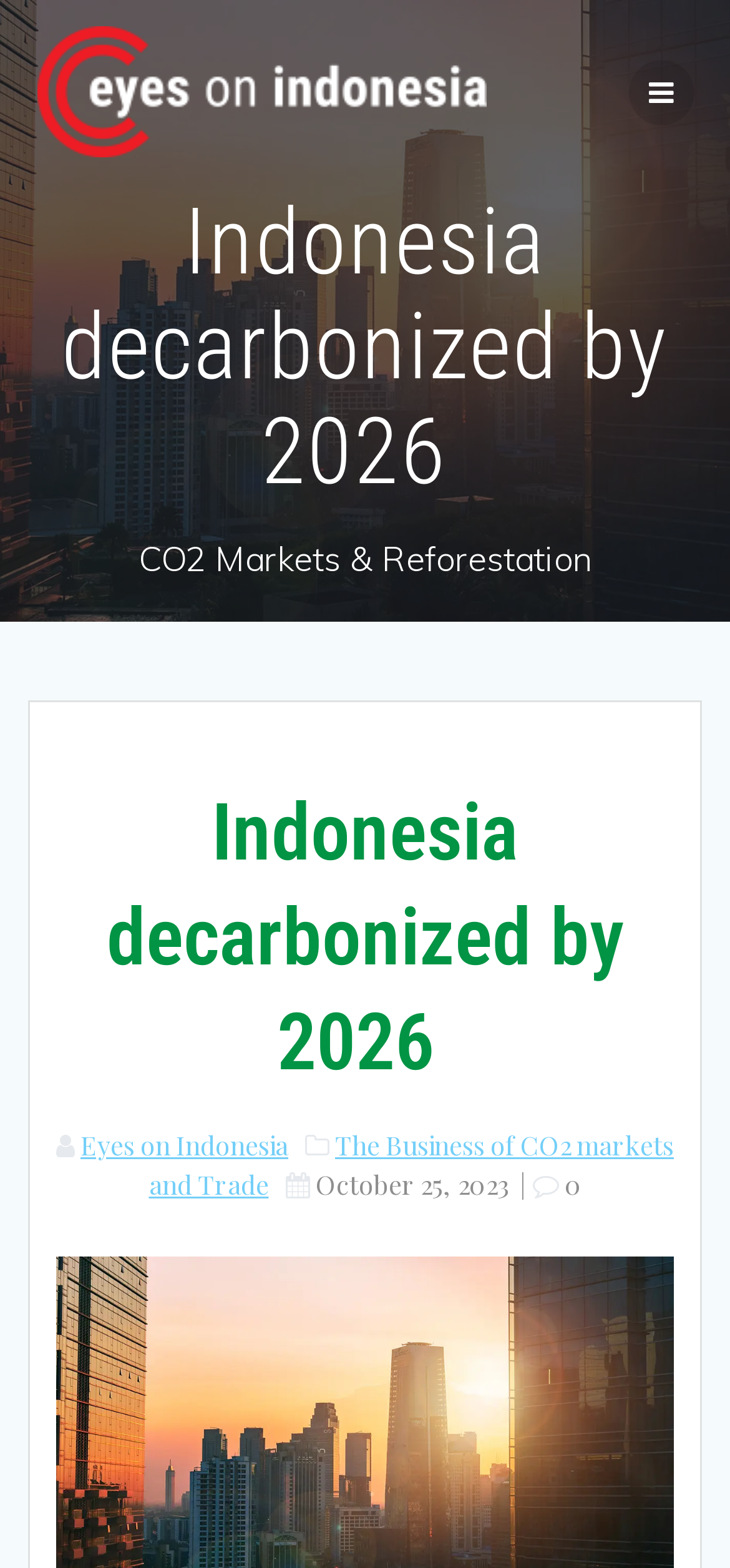Answer briefly with one word or phrase:
Is there a link to a related webpage?

Yes